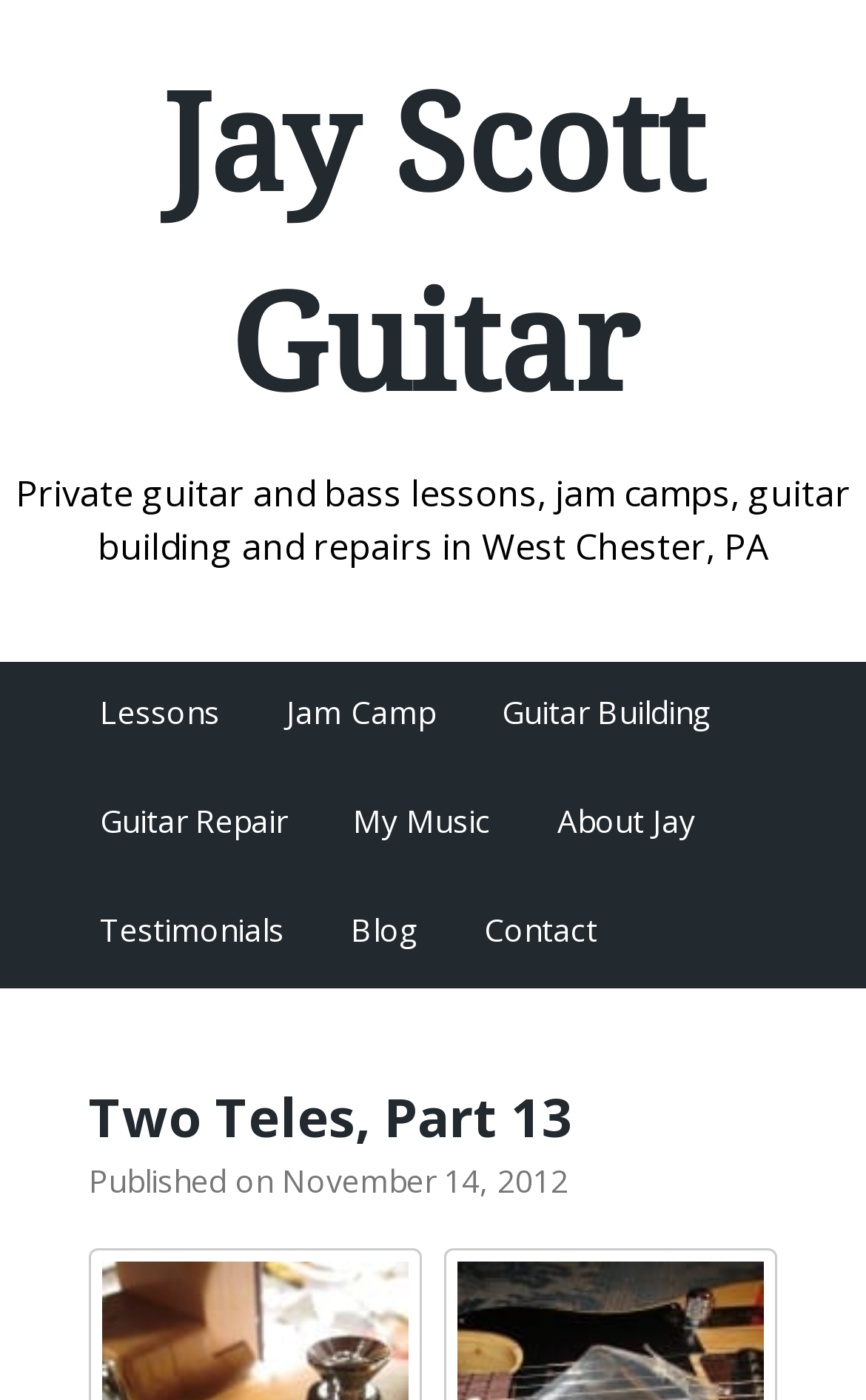Please identify the bounding box coordinates of the element's region that needs to be clicked to fulfill the following instruction: "Read Two Teles, Part 13 blog post". The bounding box coordinates should consist of four float numbers between 0 and 1, i.e., [left, top, right, bottom].

[0.103, 0.771, 0.662, 0.823]